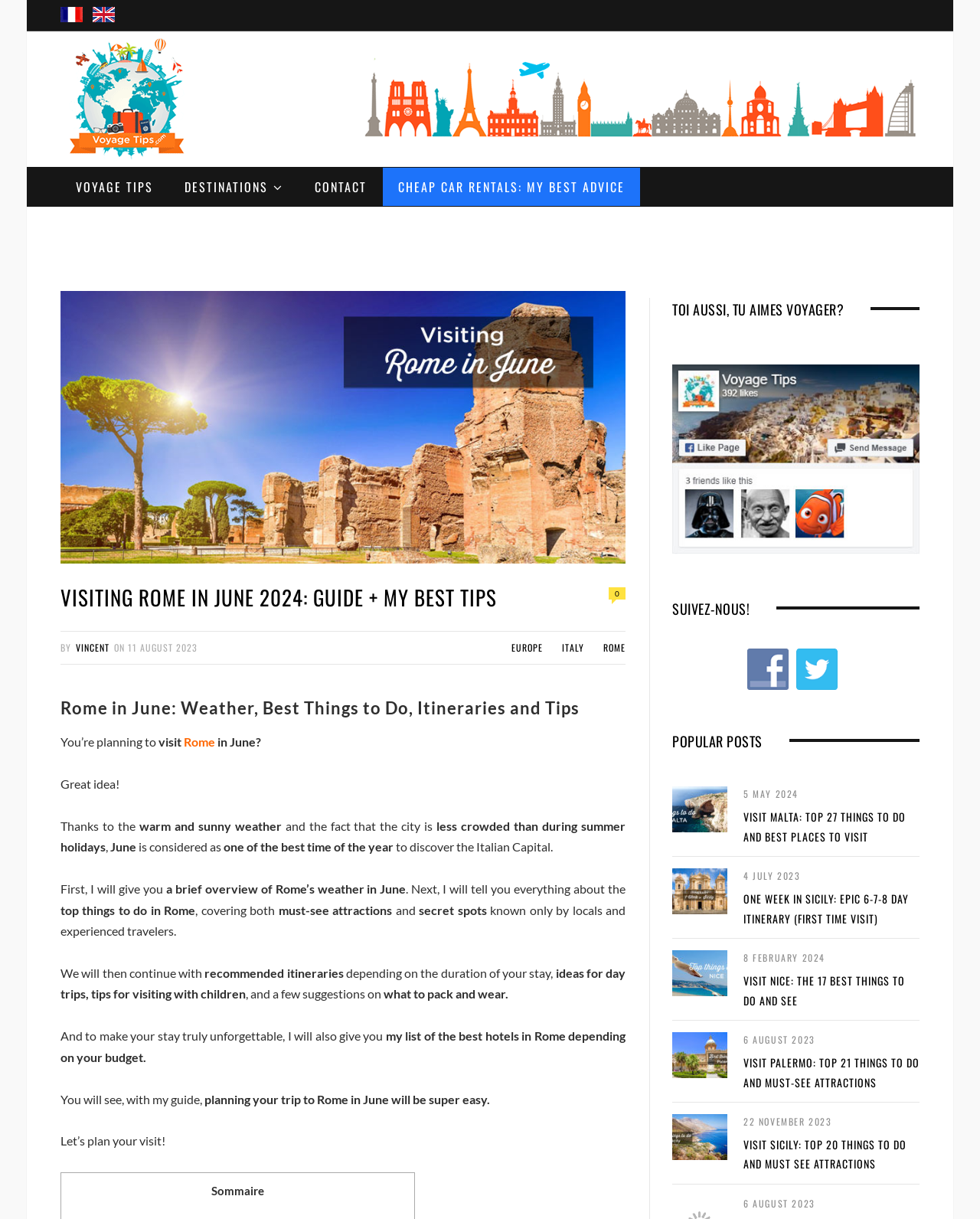Determine the bounding box coordinates of the clickable element to complete this instruction: "Contact the author". Provide the coordinates in the format of four float numbers between 0 and 1, [left, top, right, bottom].

[0.305, 0.138, 0.39, 0.169]